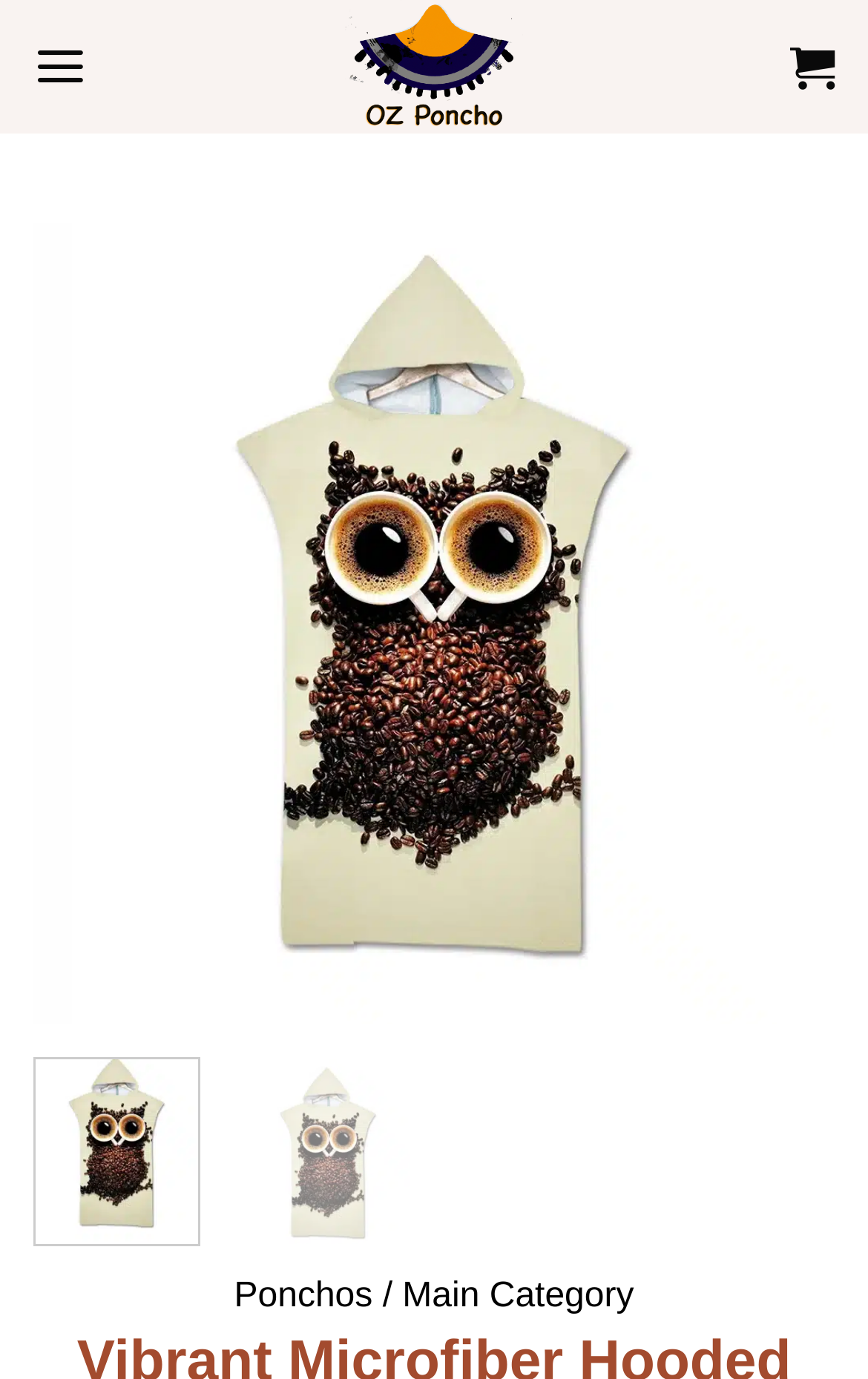Using the provided element description "Main Category", determine the bounding box coordinates of the UI element.

[0.464, 0.926, 0.73, 0.954]